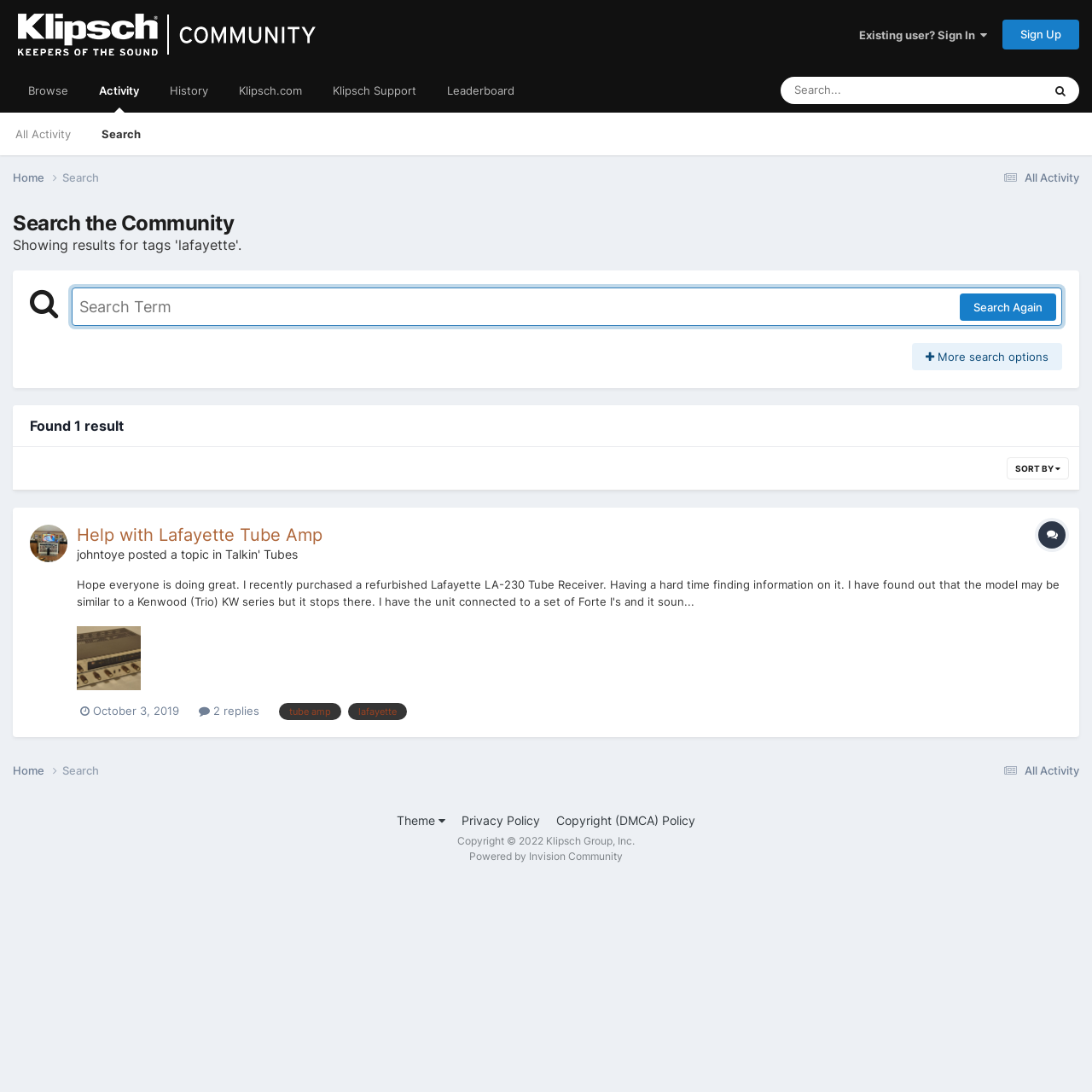Please identify the bounding box coordinates of the element on the webpage that should be clicked to follow this instruction: "View all activity". The bounding box coordinates should be given as four float numbers between 0 and 1, formatted as [left, top, right, bottom].

[0.914, 0.156, 0.988, 0.169]